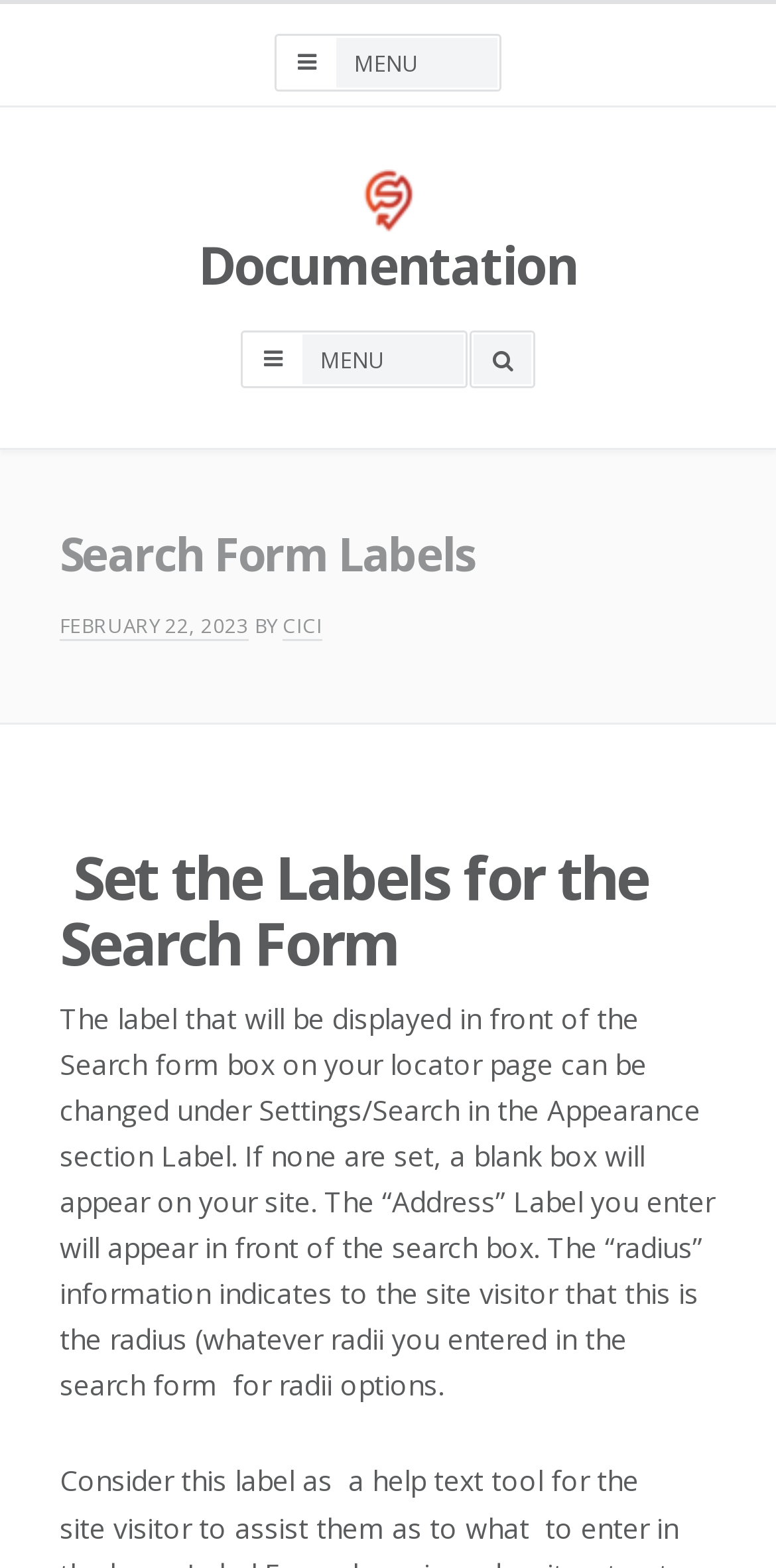What is the purpose of the Search Form Labels?
Please respond to the question with as much detail as possible.

Based on the webpage content, the Search Form Labels section allows users to change the label that will be displayed in front of the Search form box on their locator page. This can be done under Settings/Search in the Appearance section.